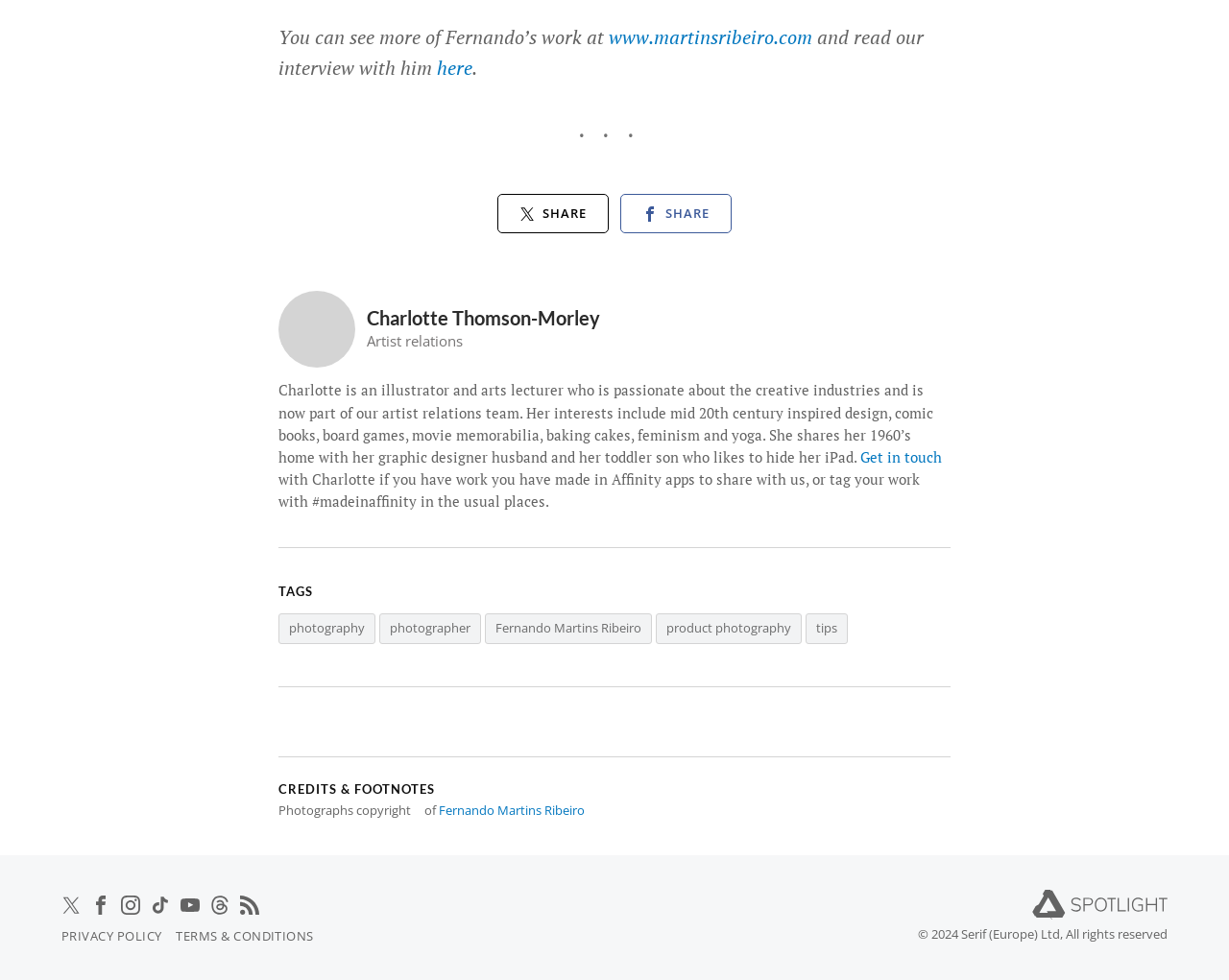Locate the bounding box coordinates of the segment that needs to be clicked to meet this instruction: "Go to Charlotte's profile page".

[0.227, 0.297, 0.289, 0.376]